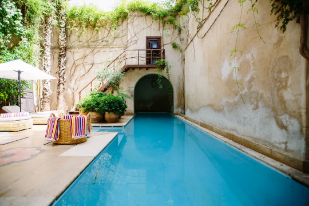Are there plants near the pool?
Look at the screenshot and respond with one word or a short phrase.

Yes